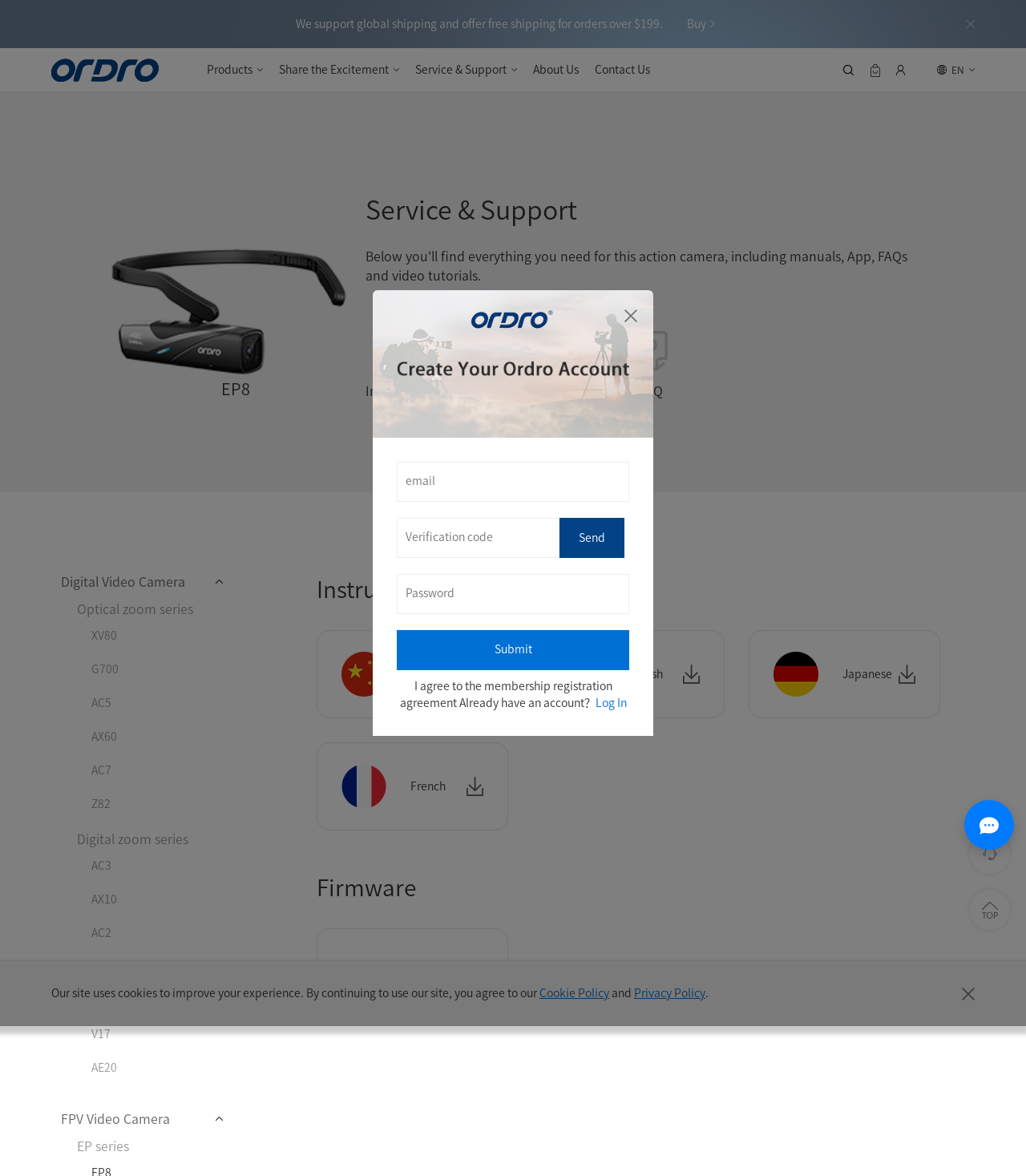Find the bounding box of the UI element described as follows: "parent_node: Send name="code" placeholder="Verification code"".

[0.387, 0.44, 0.545, 0.474]